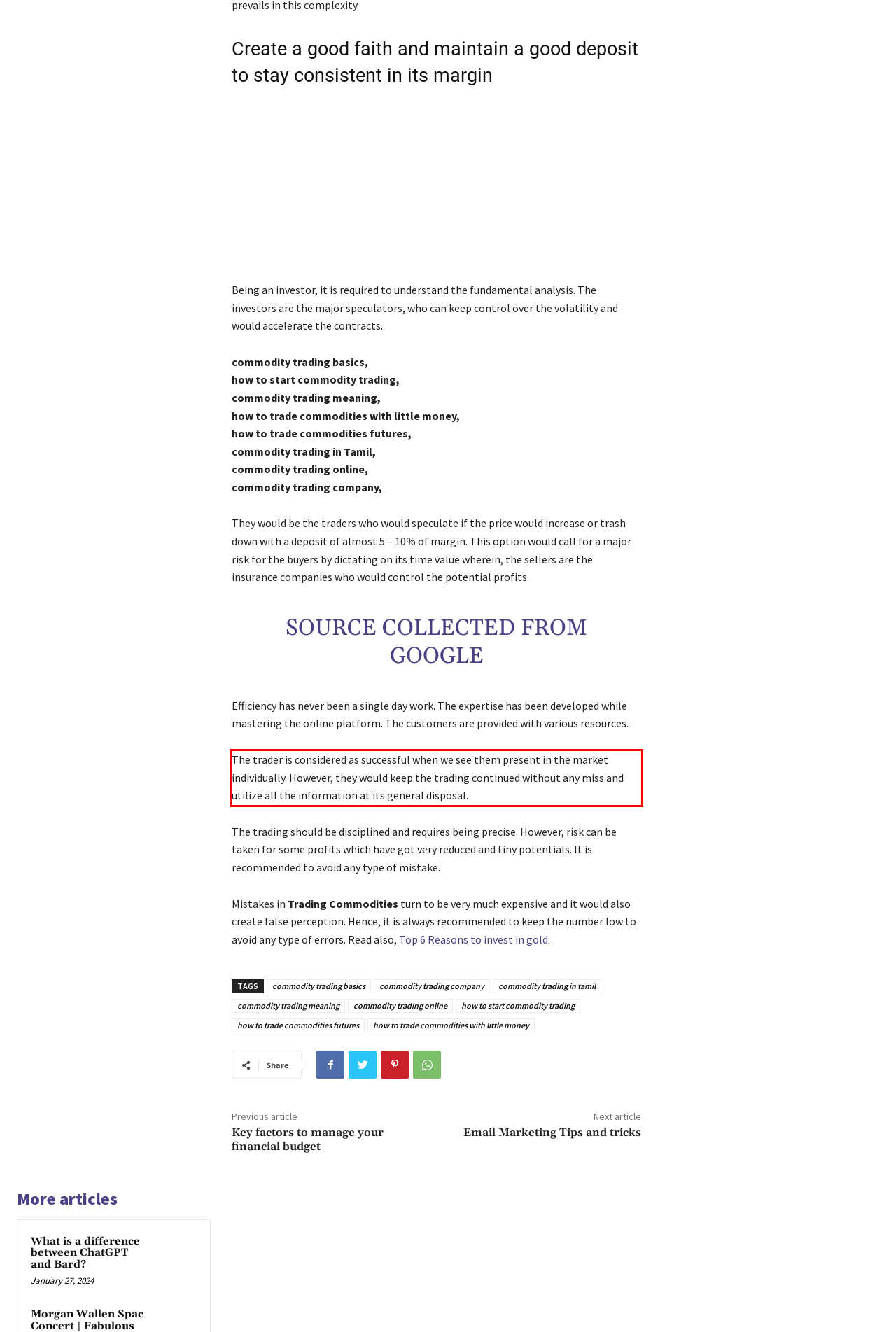You have a screenshot of a webpage with a UI element highlighted by a red bounding box. Use OCR to obtain the text within this highlighted area.

The trader is considered as successful when we see them present in the market individually. However, they would keep the trading continued without any miss and utilize all the information at its general disposal.